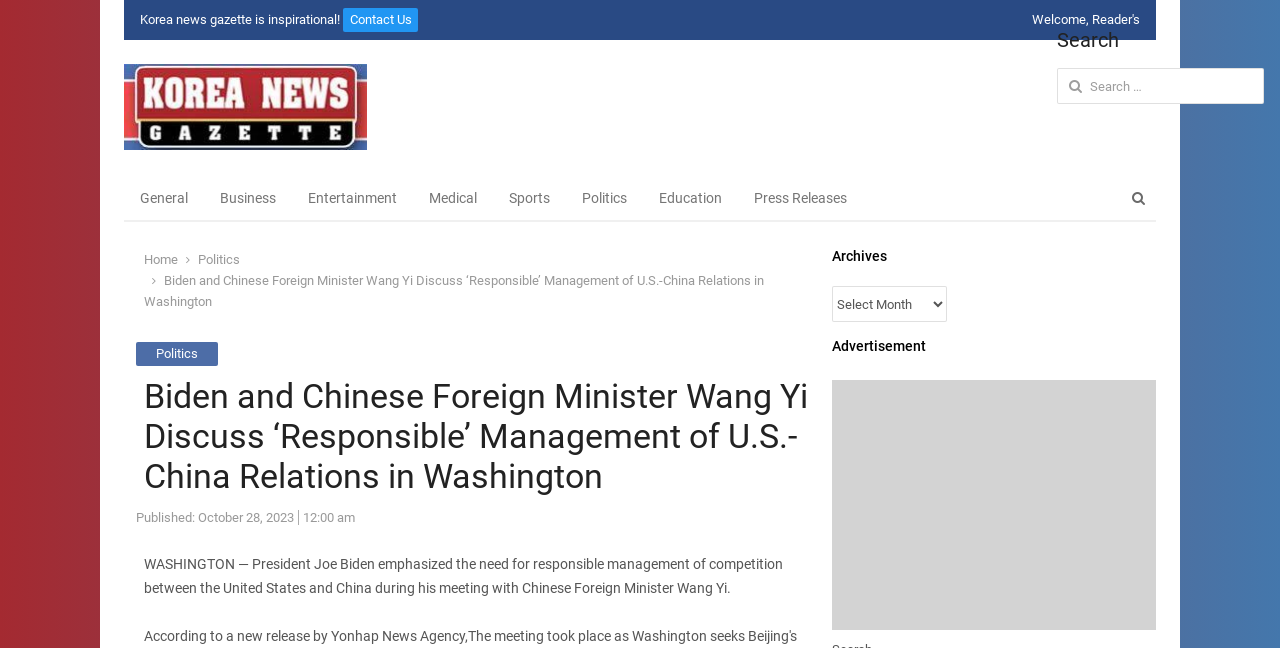Find the bounding box coordinates of the clickable element required to execute the following instruction: "Open search panel". Provide the coordinates as four float numbers between 0 and 1, i.e., [left, top, right, bottom].

[0.875, 0.278, 0.903, 0.334]